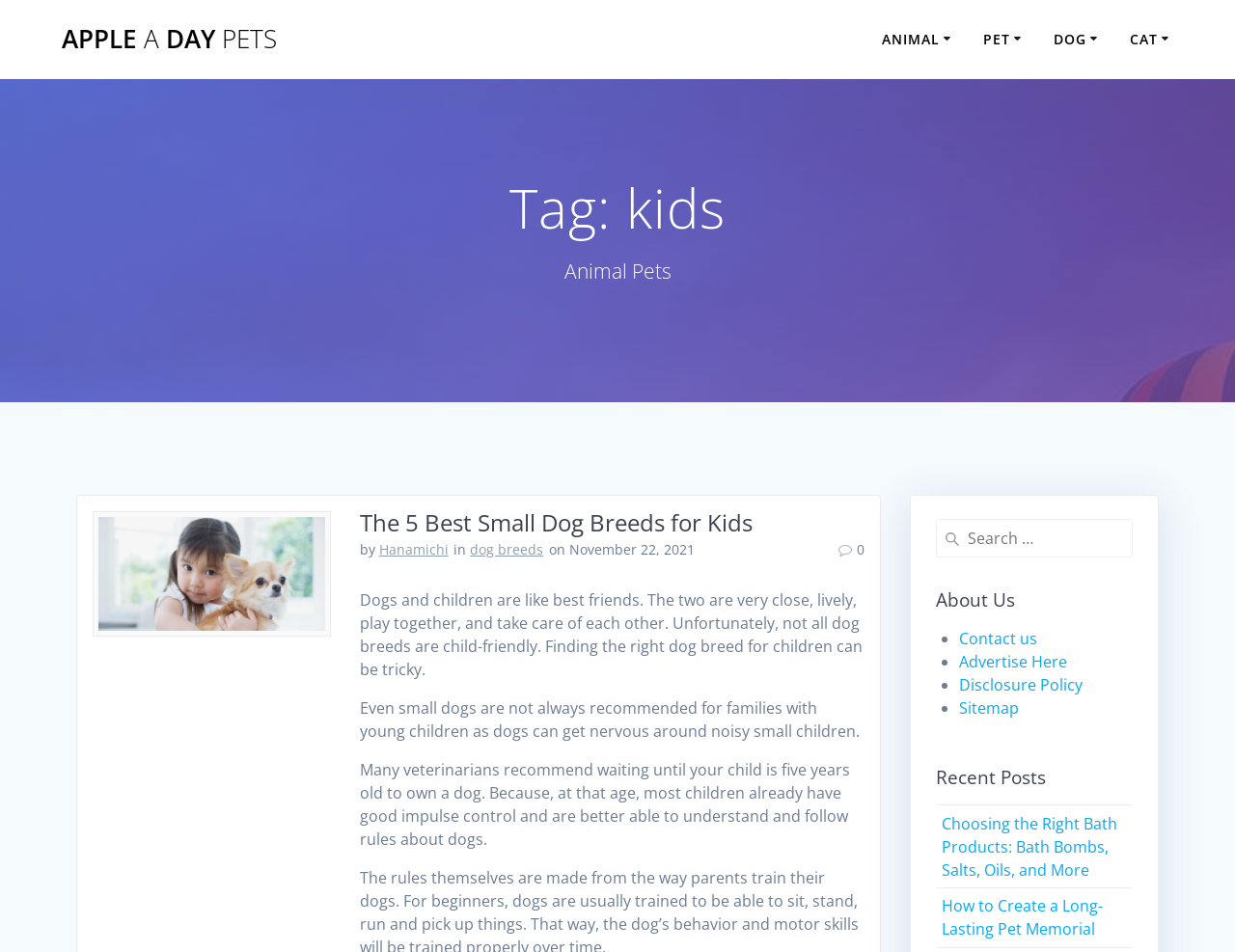Please locate the bounding box coordinates of the region I need to click to follow this instruction: "Learn about 'Animal Pets'".

[0.457, 0.27, 0.543, 0.299]